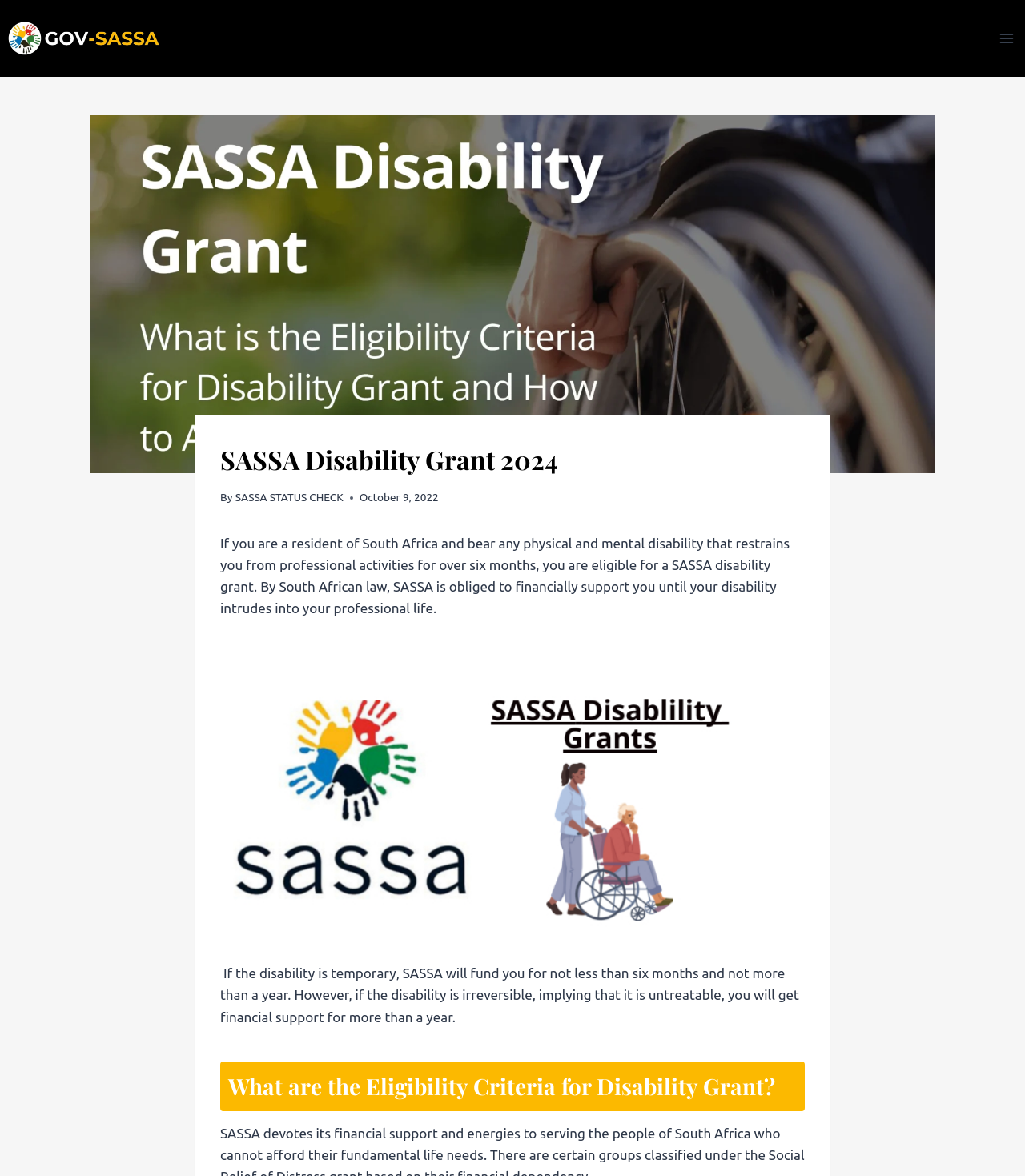How long does SASSA fund temporary disabilities?
Please respond to the question with as much detail as possible.

The webpage states that if the disability is temporary, SASSA will fund you for not less than six months and not more than a year.